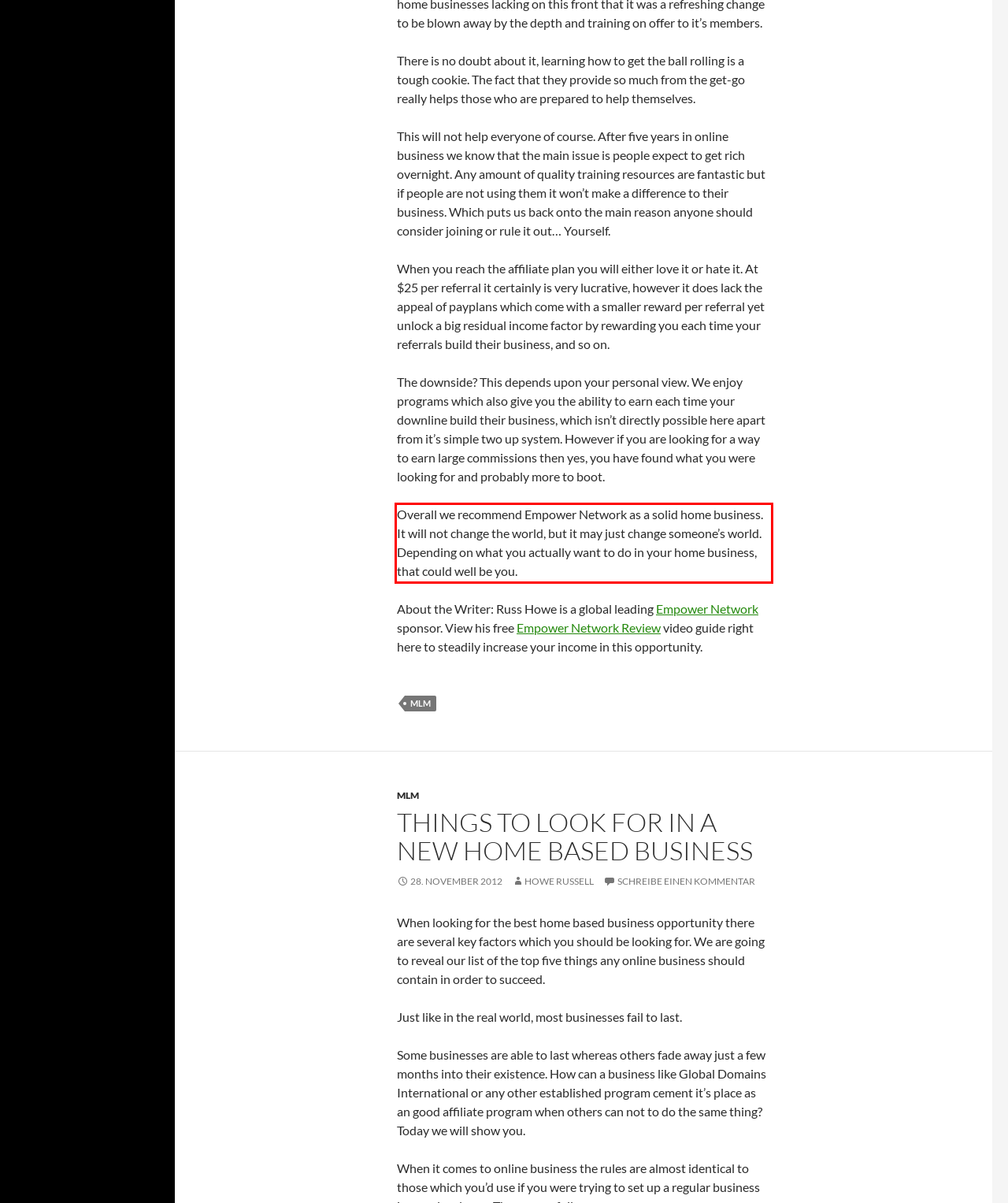Please perform OCR on the text within the red rectangle in the webpage screenshot and return the text content.

Overall we recommend Empower Network as a solid home business. It will not change the world, but it may just change someone’s world. Depending on what you actually want to do in your home business, that could well be you.